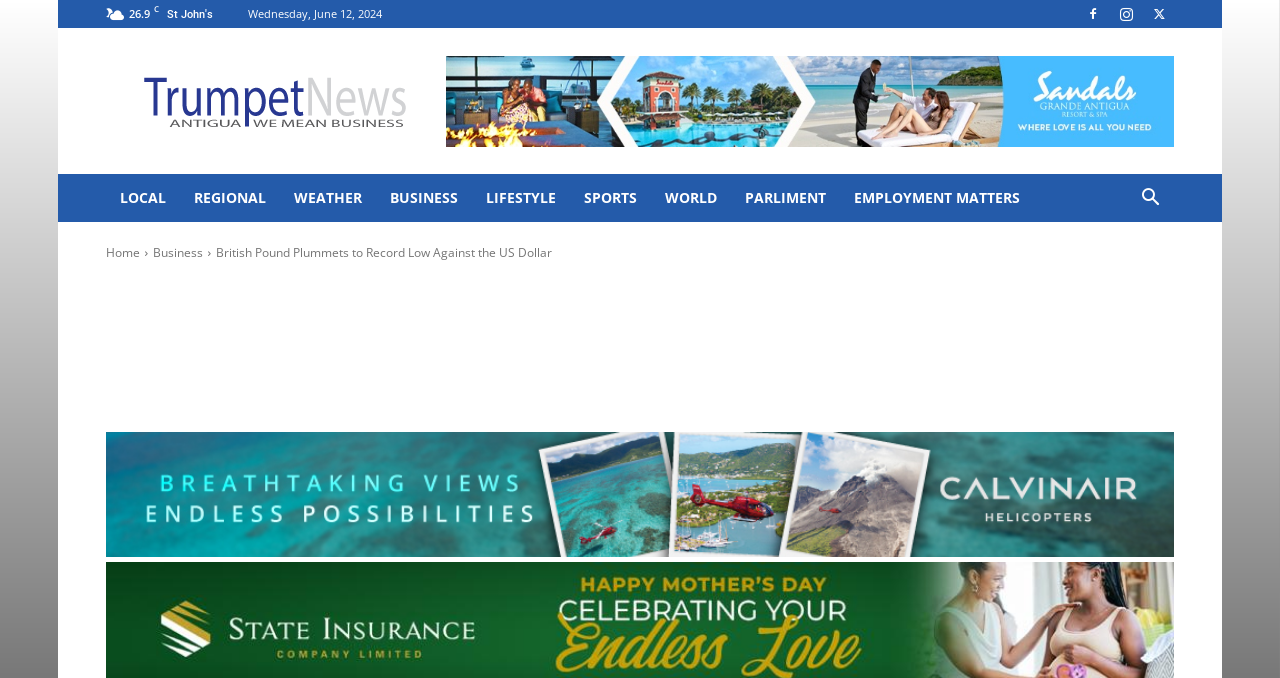Use a single word or phrase to answer the question:
What is the main topic of the news article?

British Pound